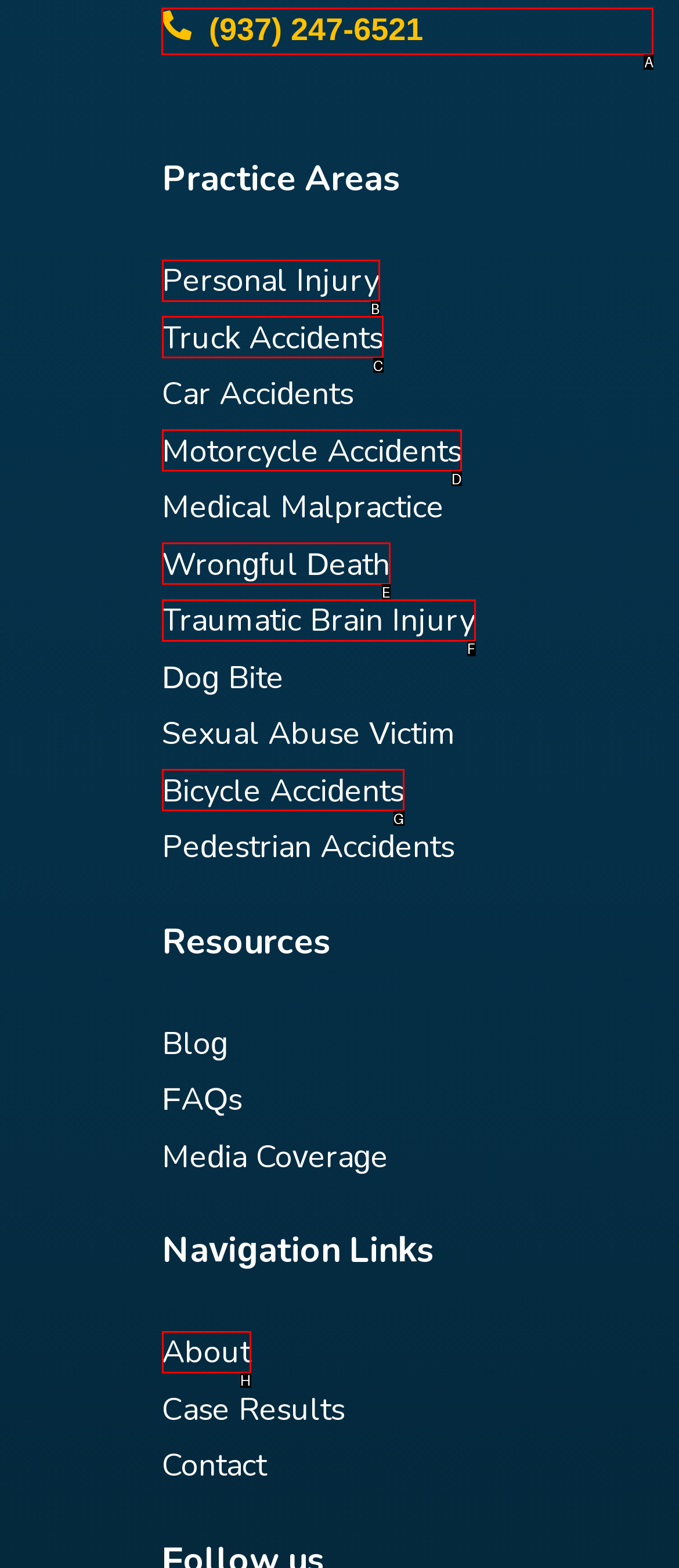Select the HTML element that needs to be clicked to carry out the task: Go to Support Center
Provide the letter of the correct option.

None